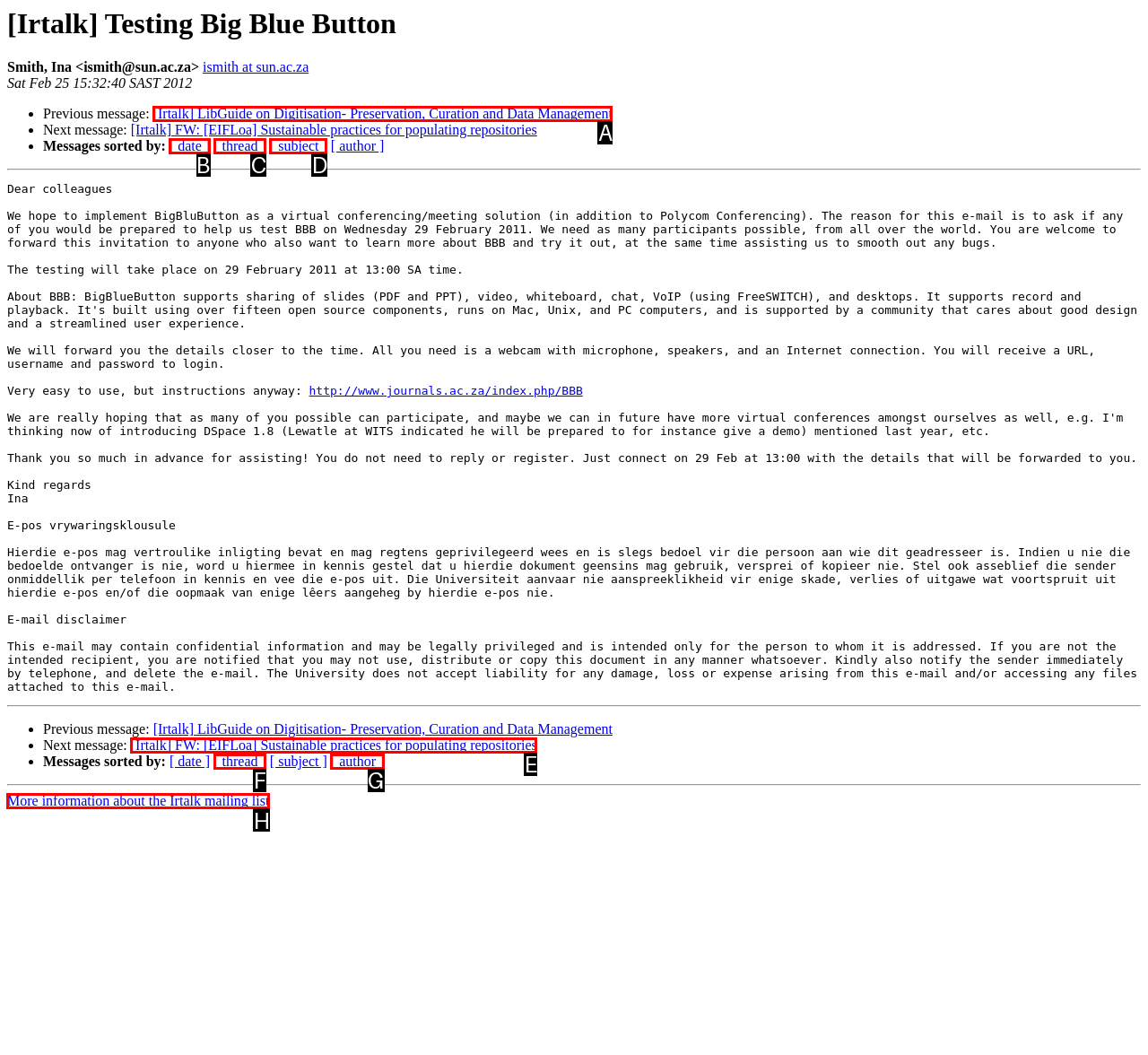Choose the letter of the option you need to click to leave a reply. Answer with the letter only.

None